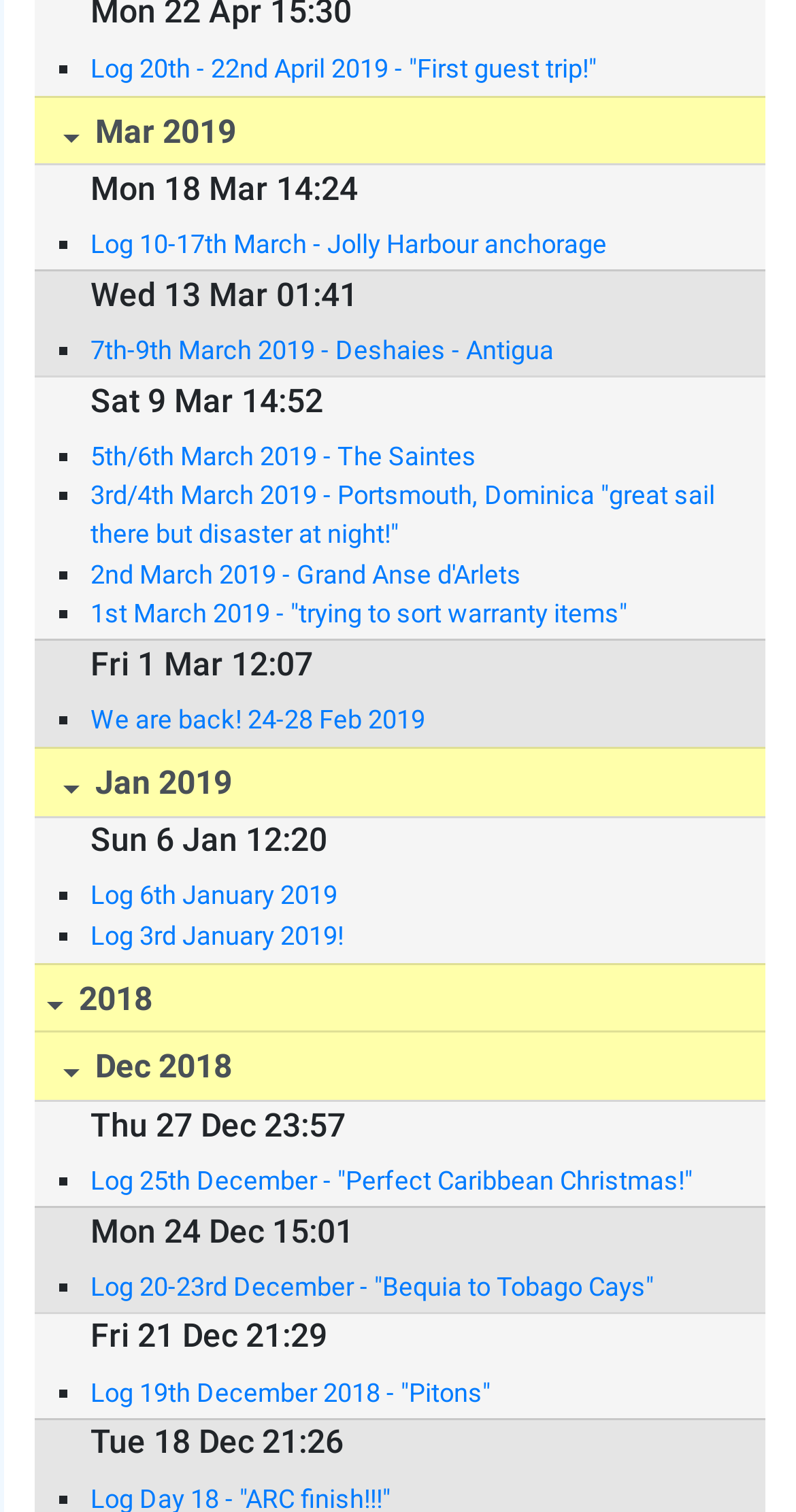Predict the bounding box coordinates of the area that should be clicked to accomplish the following instruction: "Expand March 2019". The bounding box coordinates should consist of four float numbers between 0 and 1, i.e., [left, top, right, bottom].

[0.044, 0.063, 0.962, 0.11]